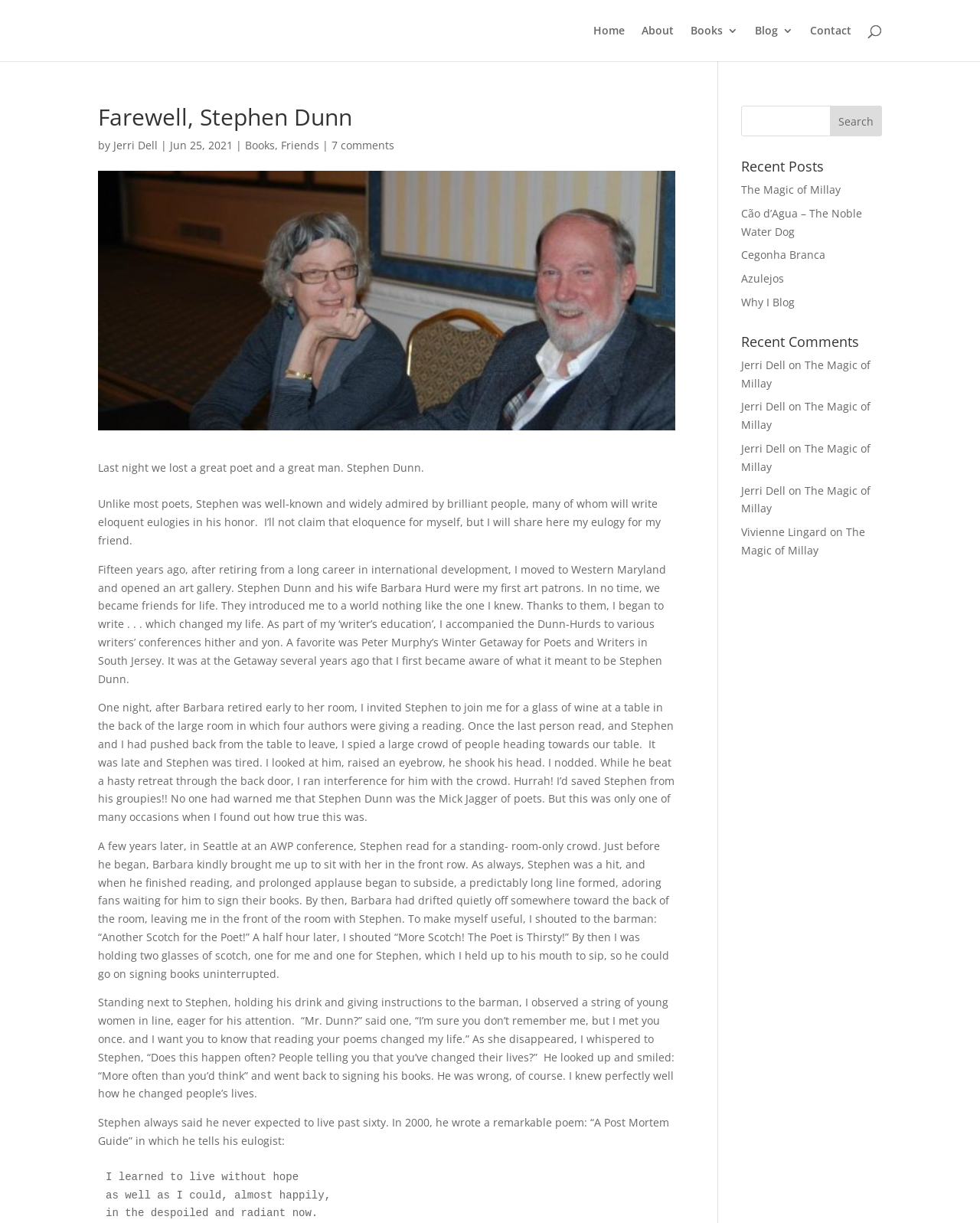What is the name of the poet mentioned in the article?
Answer the question in a detailed and comprehensive manner.

The article mentions 'Last night we lost a great poet and a great man. Stephen Dunn.' which indicates that Stephen Dunn is the poet being referred to.